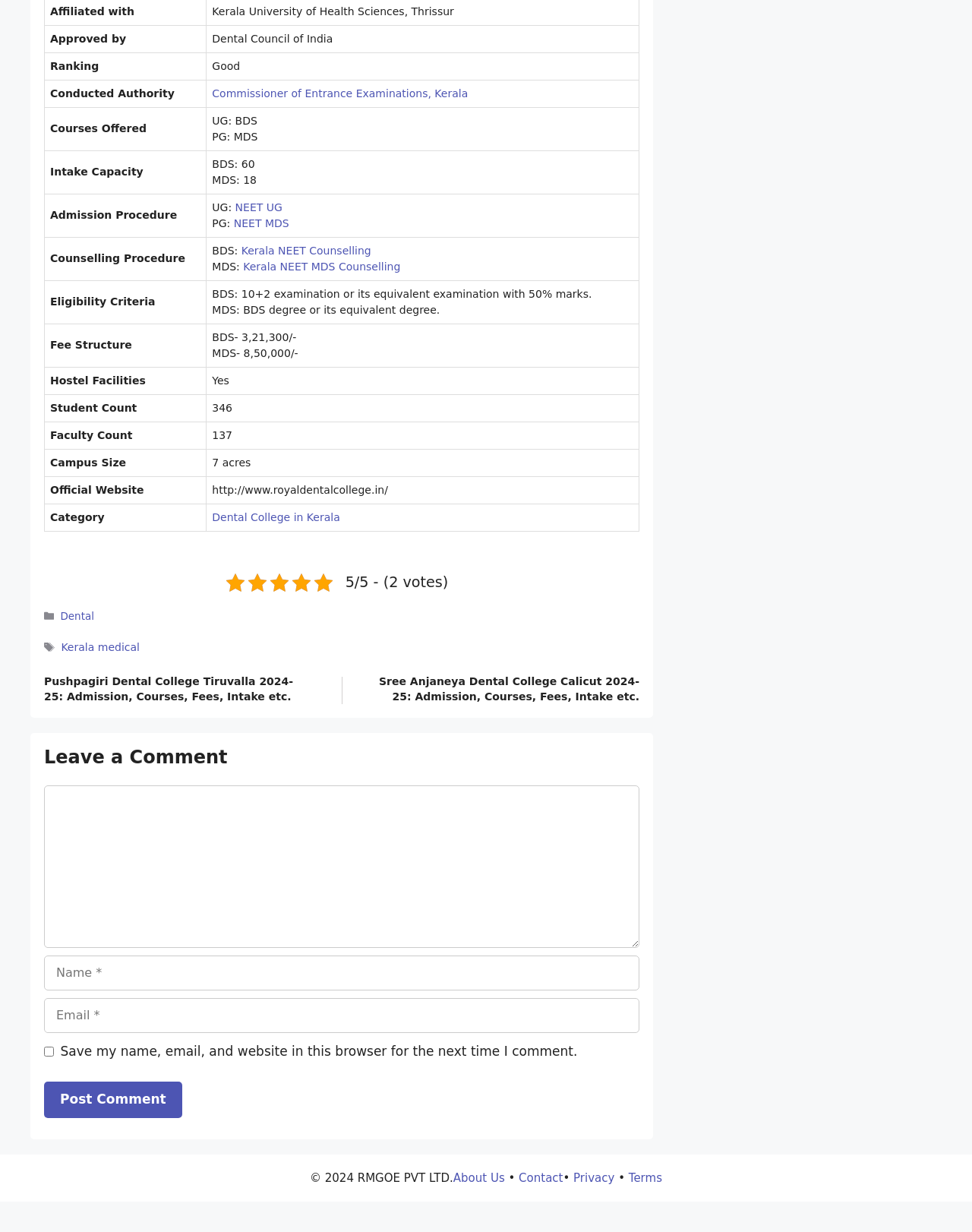What is the intake capacity for BDS?
Please provide a single word or phrase as your answer based on the image.

60